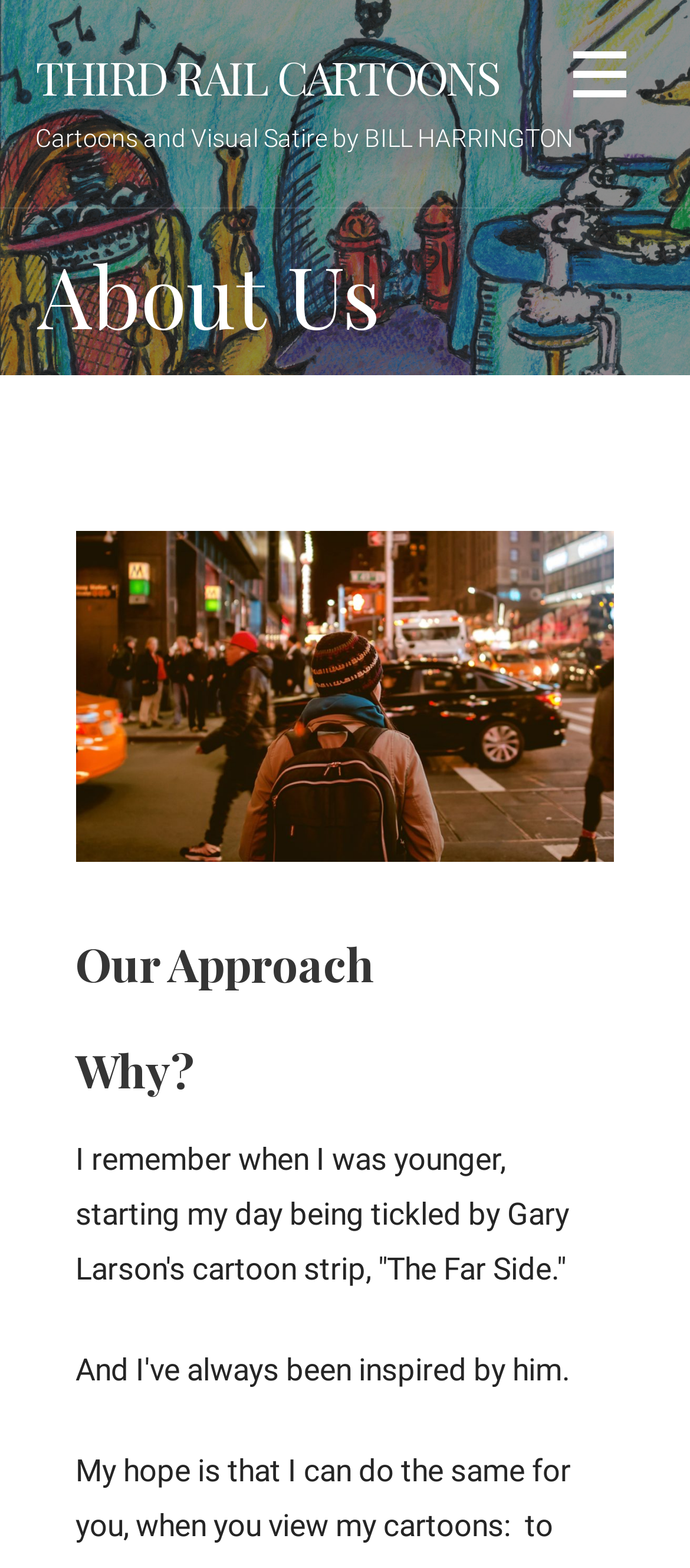Using the description: "Third Rail Cartoons", determine the UI element's bounding box coordinates. Ensure the coordinates are in the format of four float numbers between 0 and 1, i.e., [left, top, right, bottom].

[0.051, 0.029, 0.724, 0.068]